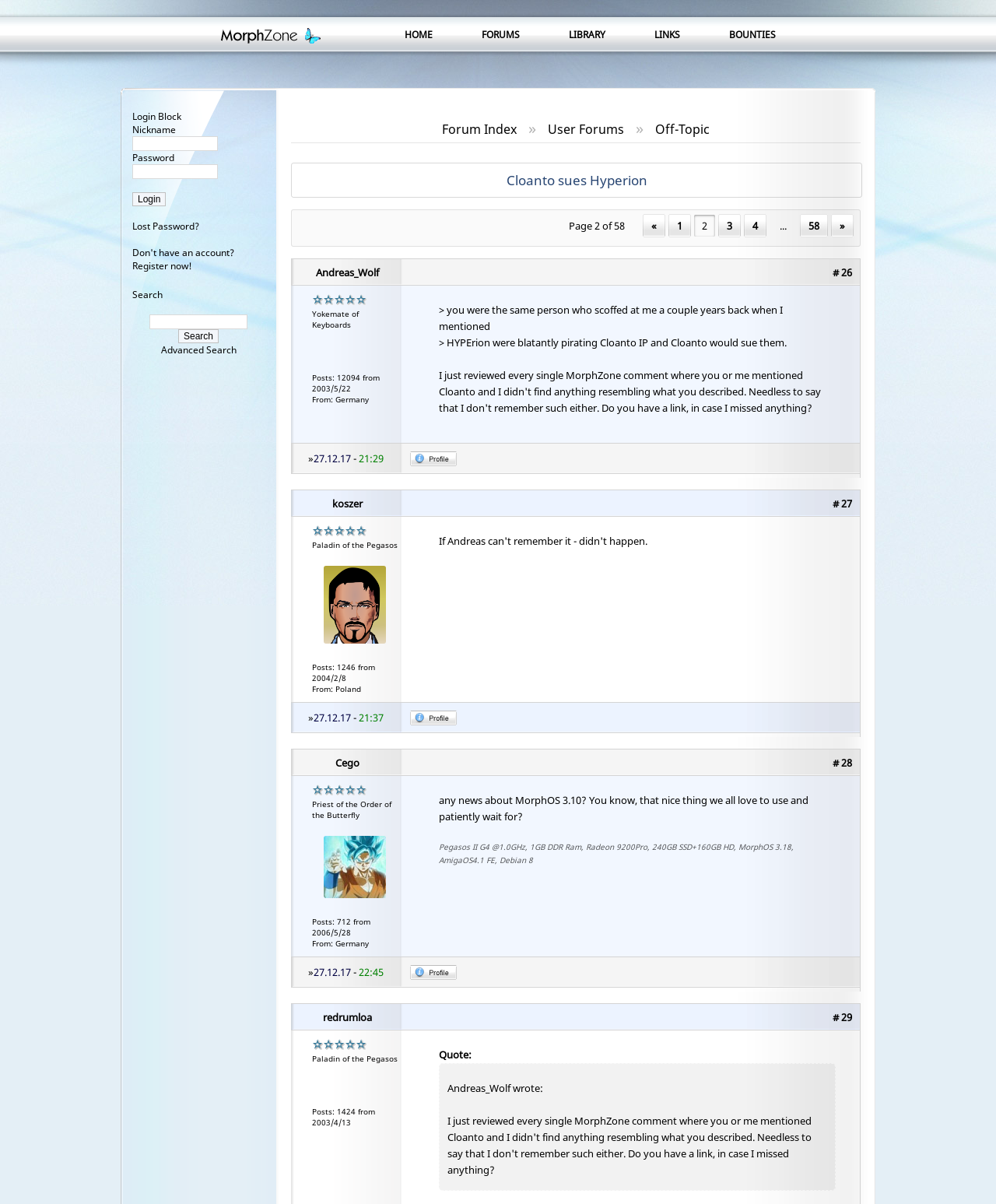Answer succinctly with a single word or phrase:
What is the role of 'Andreas_Wolf' in the forum?

A user